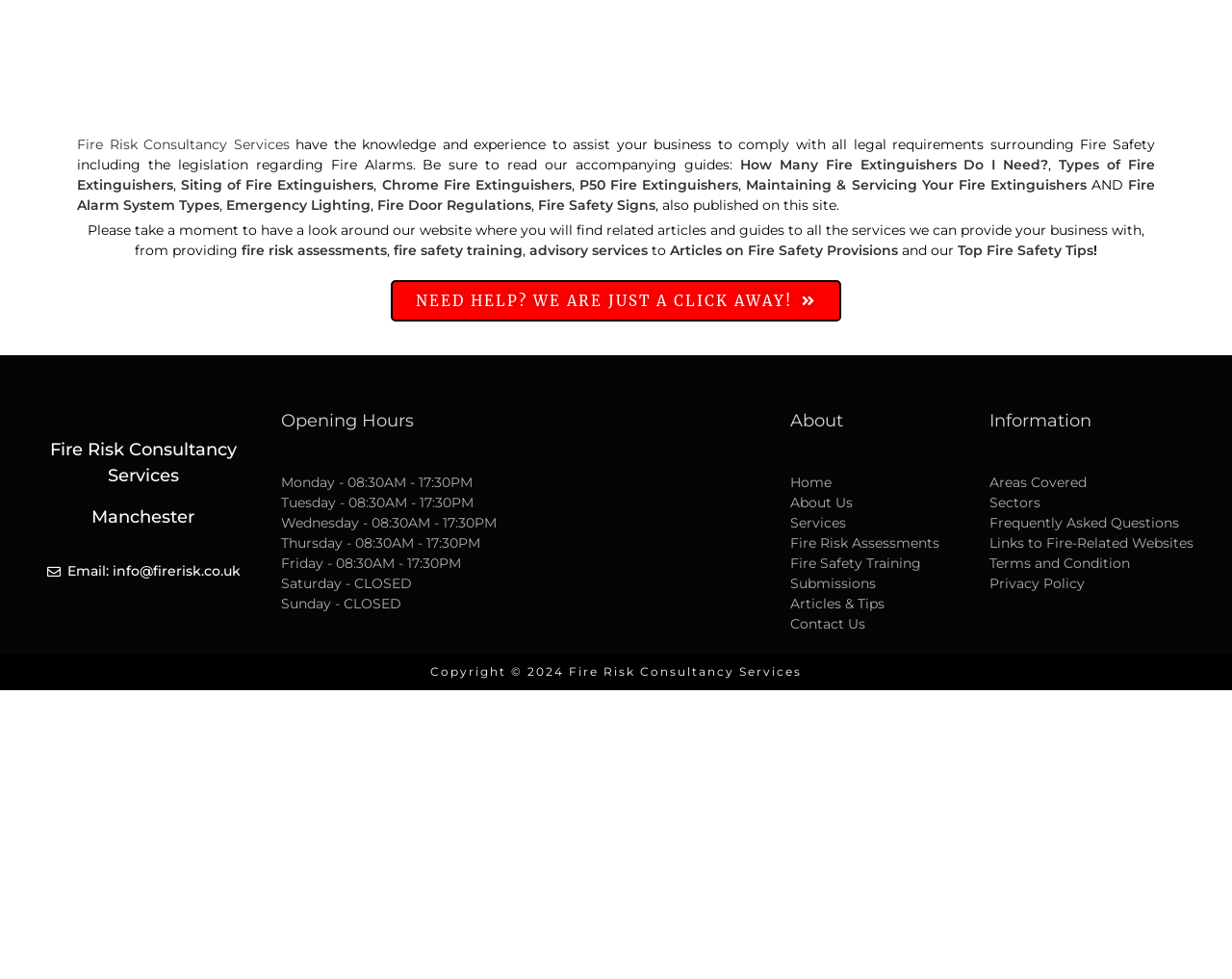Please indicate the bounding box coordinates for the clickable area to complete the following task: "Read about How Many Fire Extinguishers Do I Need?". The coordinates should be specified as four float numbers between 0 and 1, i.e., [left, top, right, bottom].

[0.601, 0.16, 0.851, 0.177]